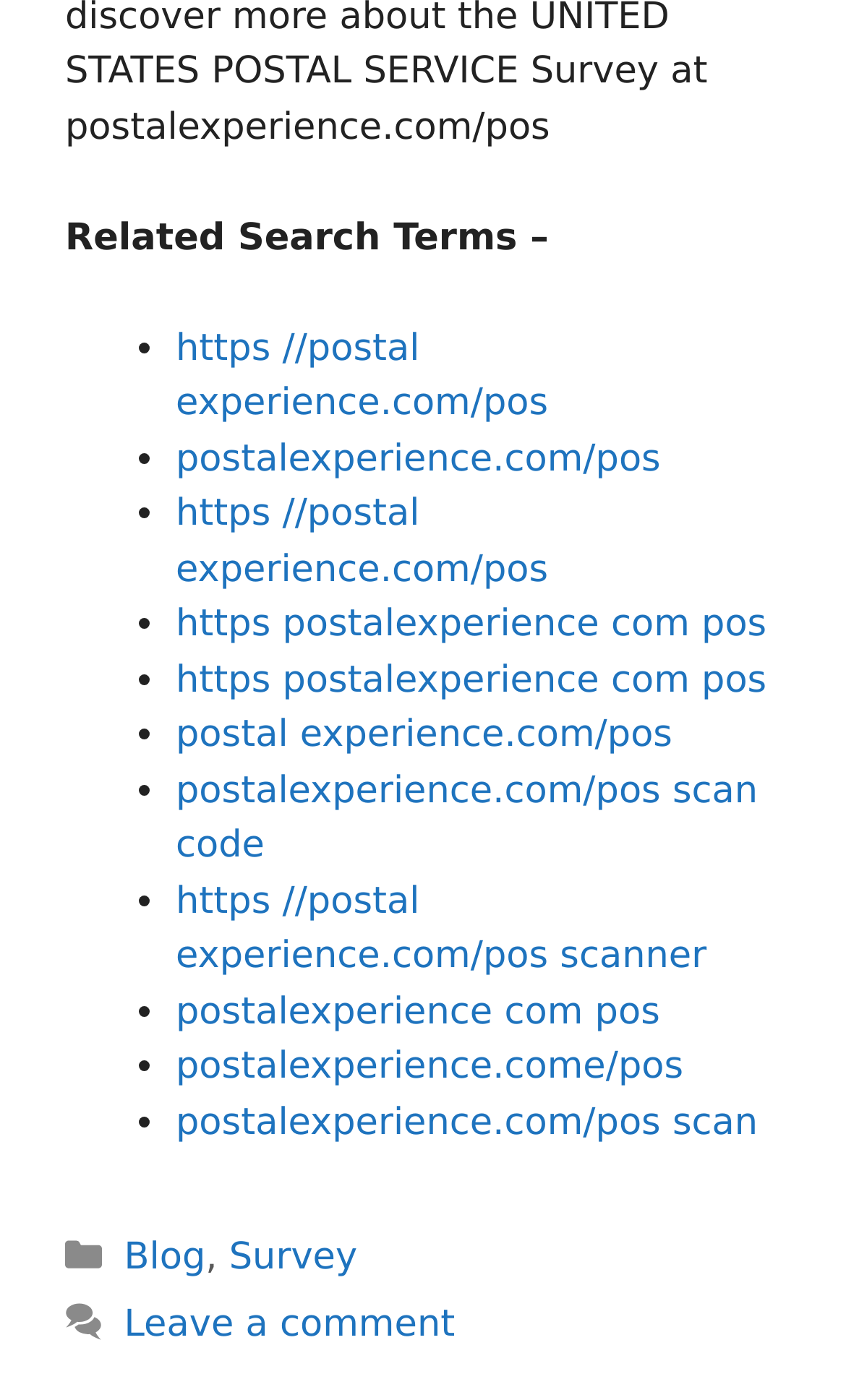Pinpoint the bounding box coordinates of the clickable element to carry out the following instruction: "read the conclusion."

None